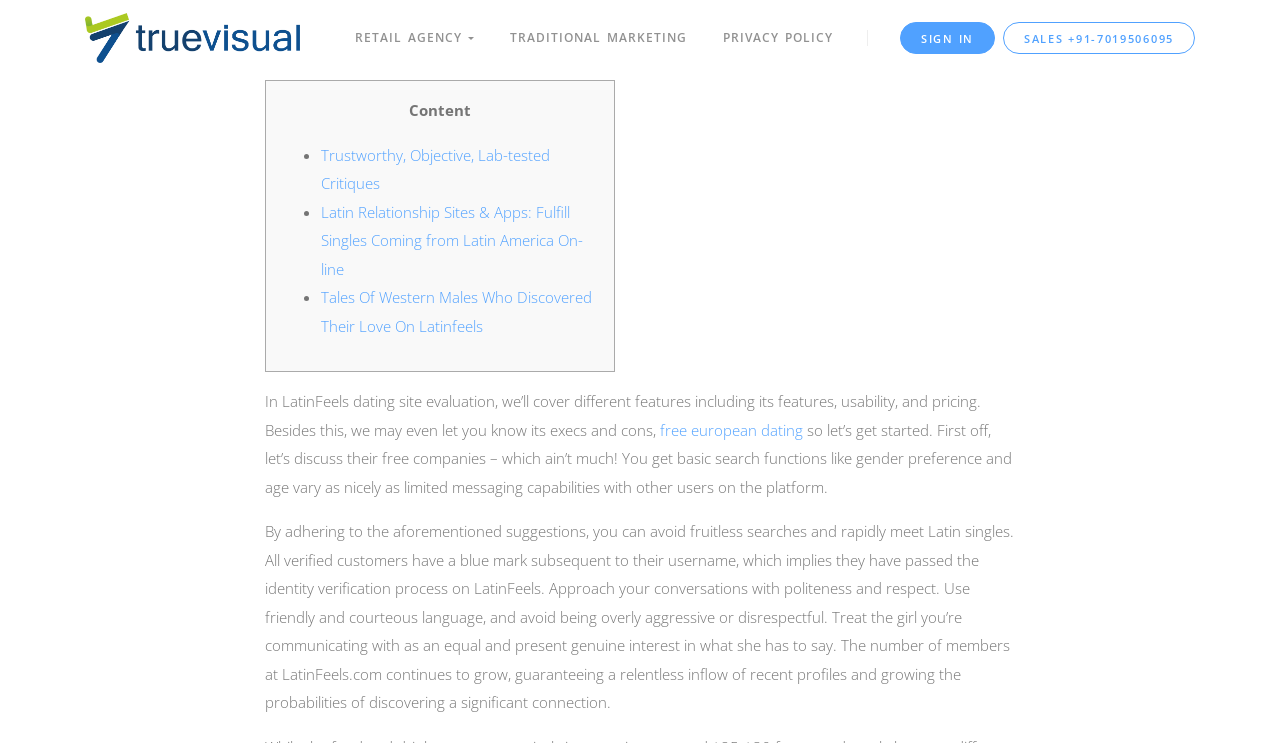Mark the bounding box of the element that matches the following description: "Trustworthy, Objective, Lab-tested Critiques".

[0.251, 0.194, 0.43, 0.26]